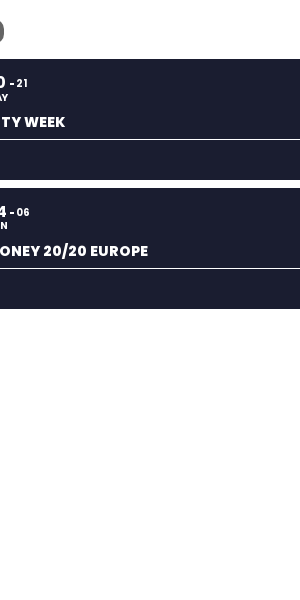Please respond to the question using a single word or phrase:
What is the duration of the second event?

3 days